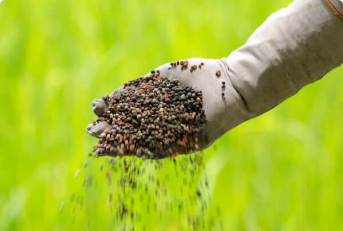Explain the image thoroughly, highlighting all key elements.

The image depicts a close-up view of a gloved hand releasing a variety of seeds, likely organic fertilizer, into a lush green agricultural field. The vibrant background of green indicates a thriving crop environment, emphasizing the process of planting or enriching the soil. This imagery aligns with the concept of sustainable farming practices, highlighting the importance of organic solutions in enhancing soil health and promoting agricultural productivity. The hand's motion signifies an active engagement in cultivation, representing the commitment to eco-friendly agriculture through the use of innovative organic fertilizers.